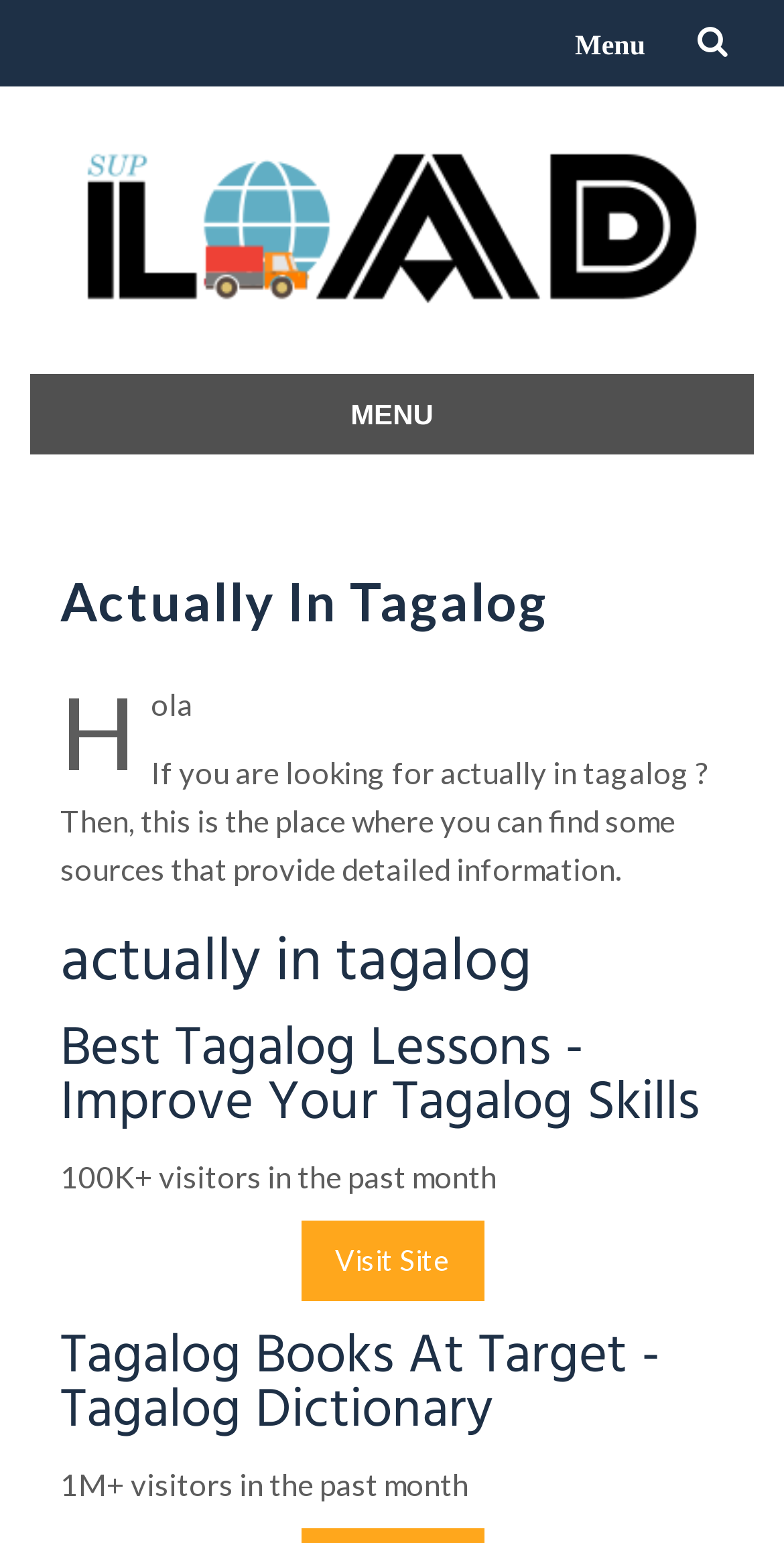Examine the image carefully and respond to the question with a detailed answer: 
What is the first word on the webpage?

The first word on the webpage is 'Hola' which is a Spanish greeting. It is located at the top of the webpage, inside a StaticText element with bounding box coordinates [0.077, 0.435, 0.246, 0.513].